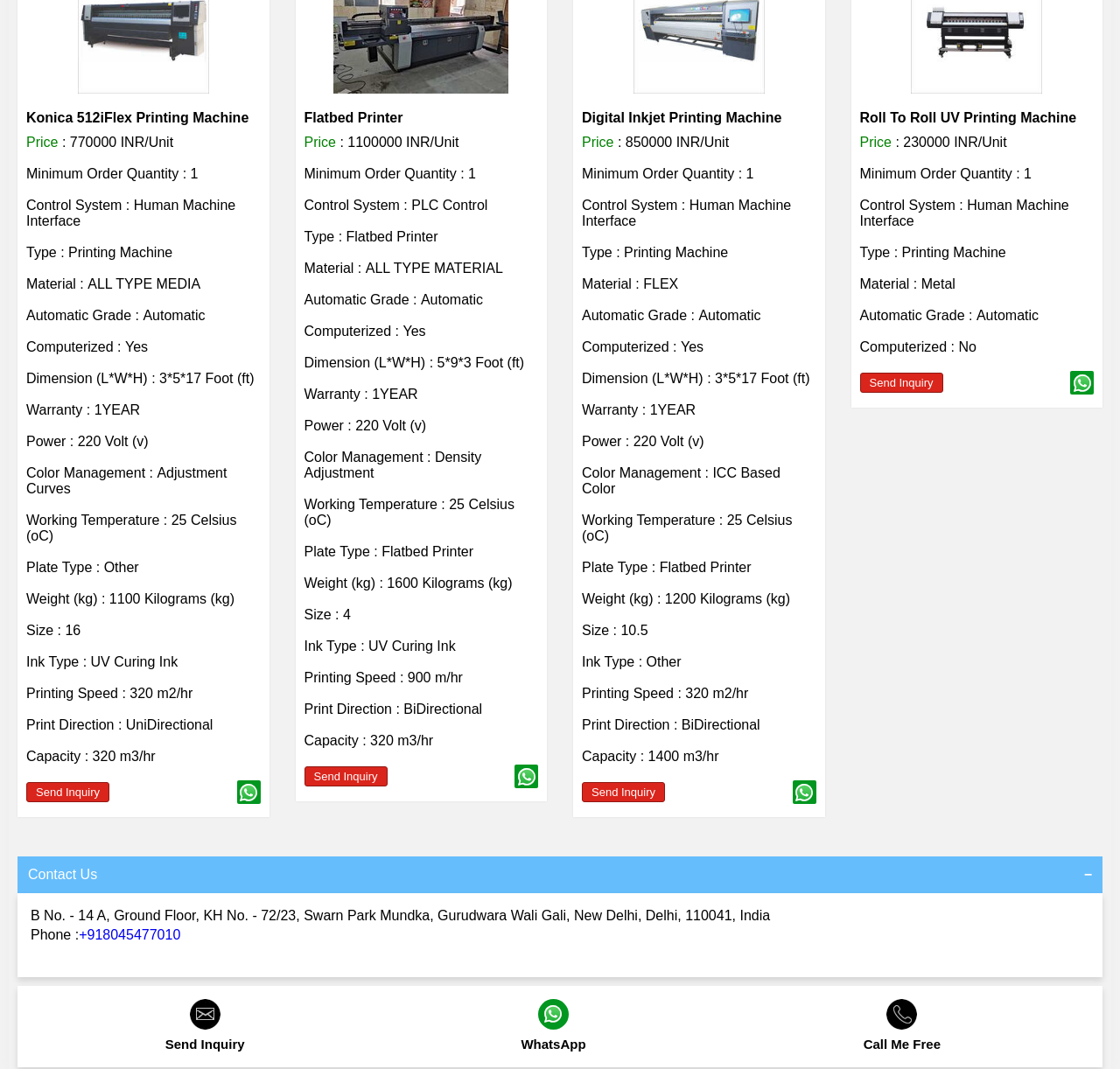Point out the bounding box coordinates of the section to click in order to follow this instruction: "Click the 'whatsapp' link".

[0.211, 0.73, 0.232, 0.752]